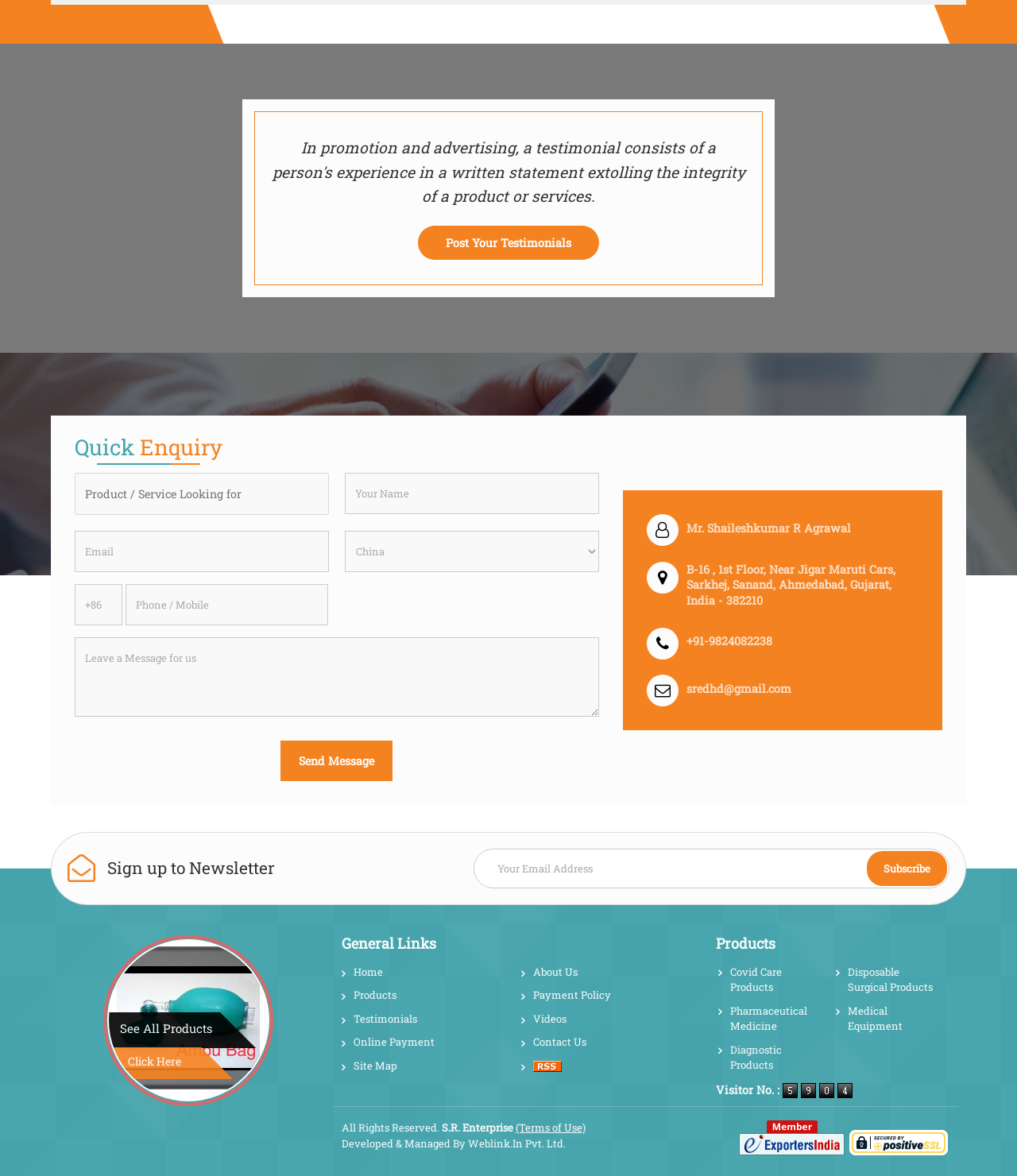Answer the following query concisely with a single word or phrase:
What is the purpose of the 'Quick Enquiry' form?

To send a message